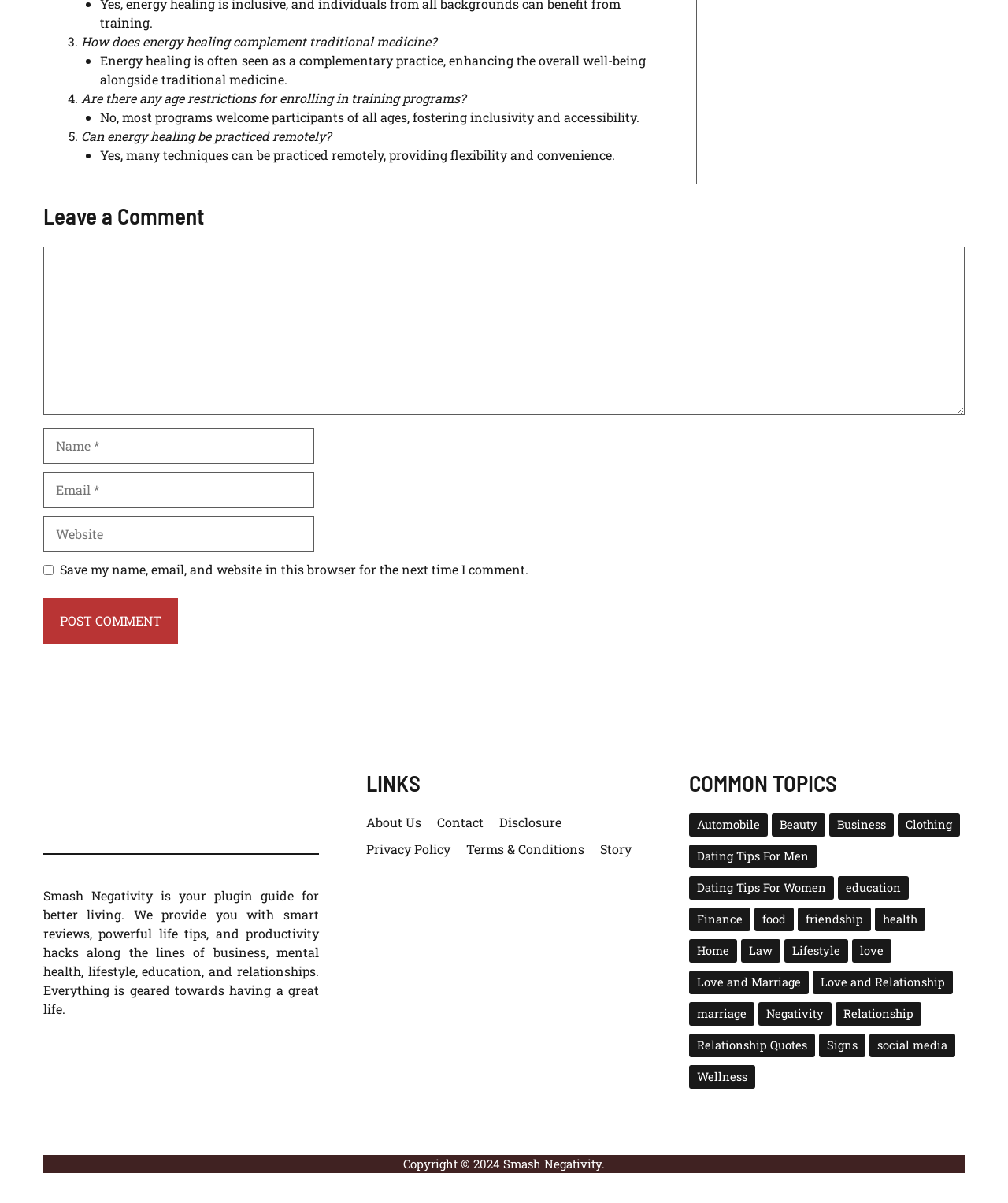Find the bounding box coordinates of the element's region that should be clicked in order to follow the given instruction: "Enter your name". The coordinates should consist of four float numbers between 0 and 1, i.e., [left, top, right, bottom].

[0.043, 0.356, 0.312, 0.386]